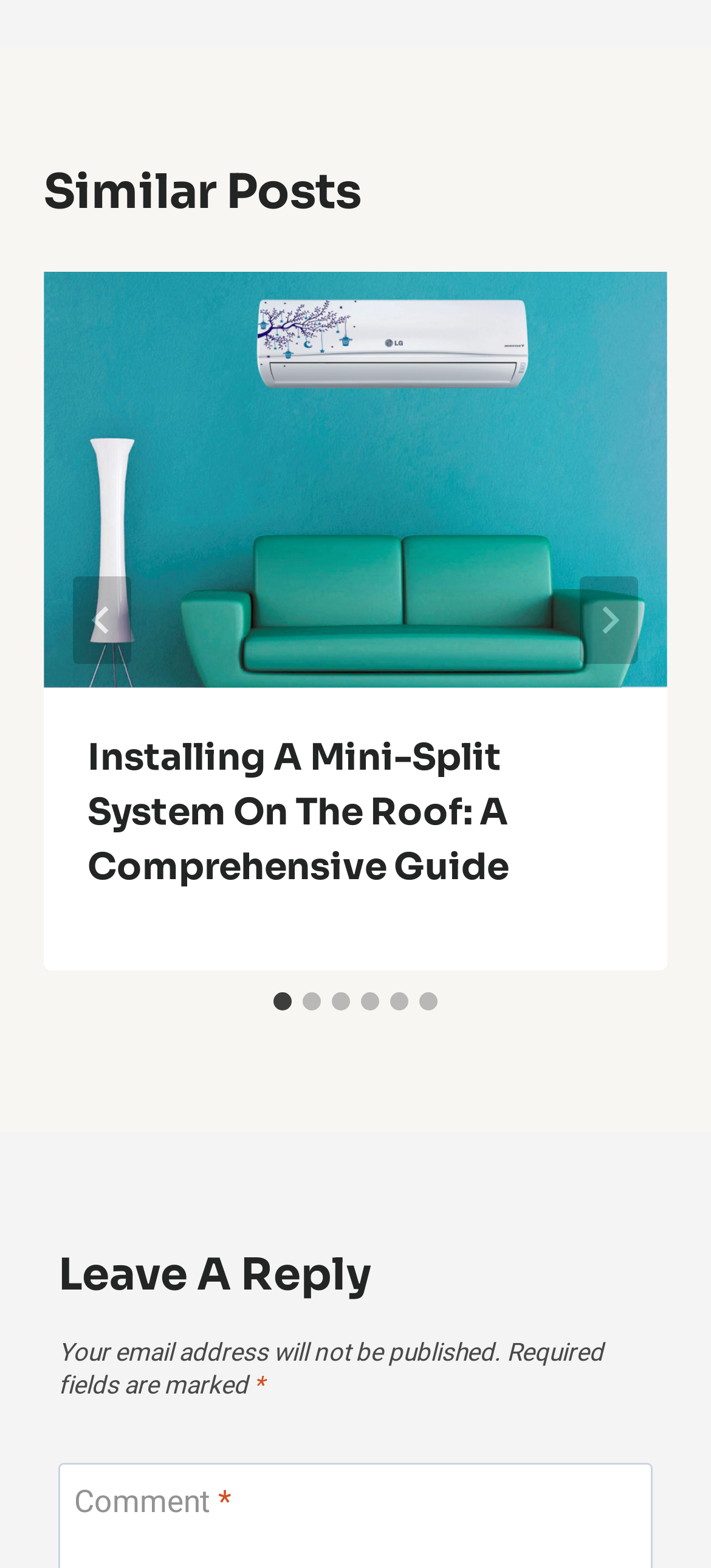Find the bounding box coordinates of the clickable region needed to perform the following instruction: "Click the 'Next' button". The coordinates should be provided as four float numbers between 0 and 1, i.e., [left, top, right, bottom].

[0.815, 0.368, 0.897, 0.424]